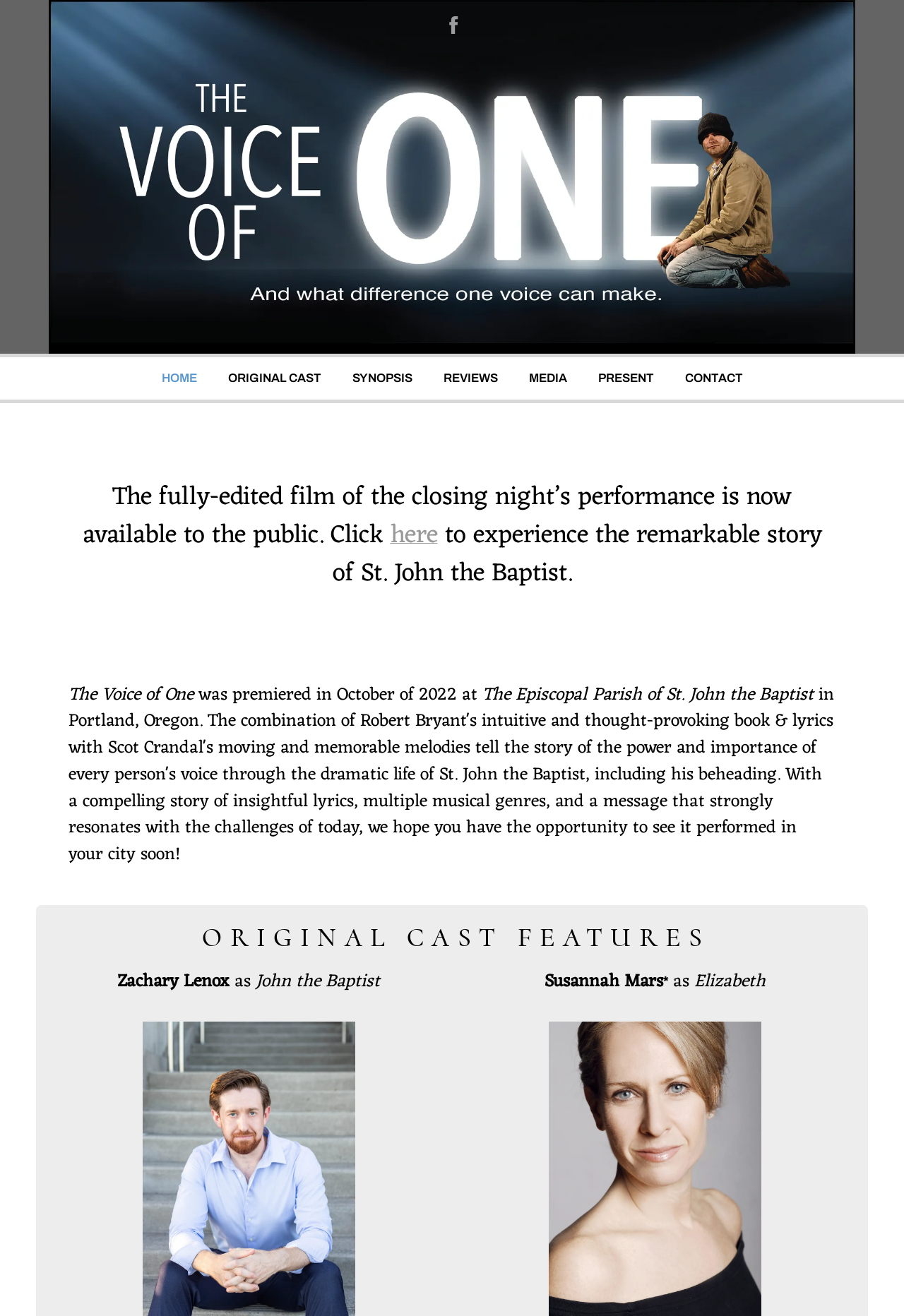Please determine the bounding box coordinates of the clickable area required to carry out the following instruction: "Click the Facebook event link". The coordinates must be four float numbers between 0 and 1, represented as [left, top, right, bottom].

[0.492, 0.012, 0.511, 0.026]